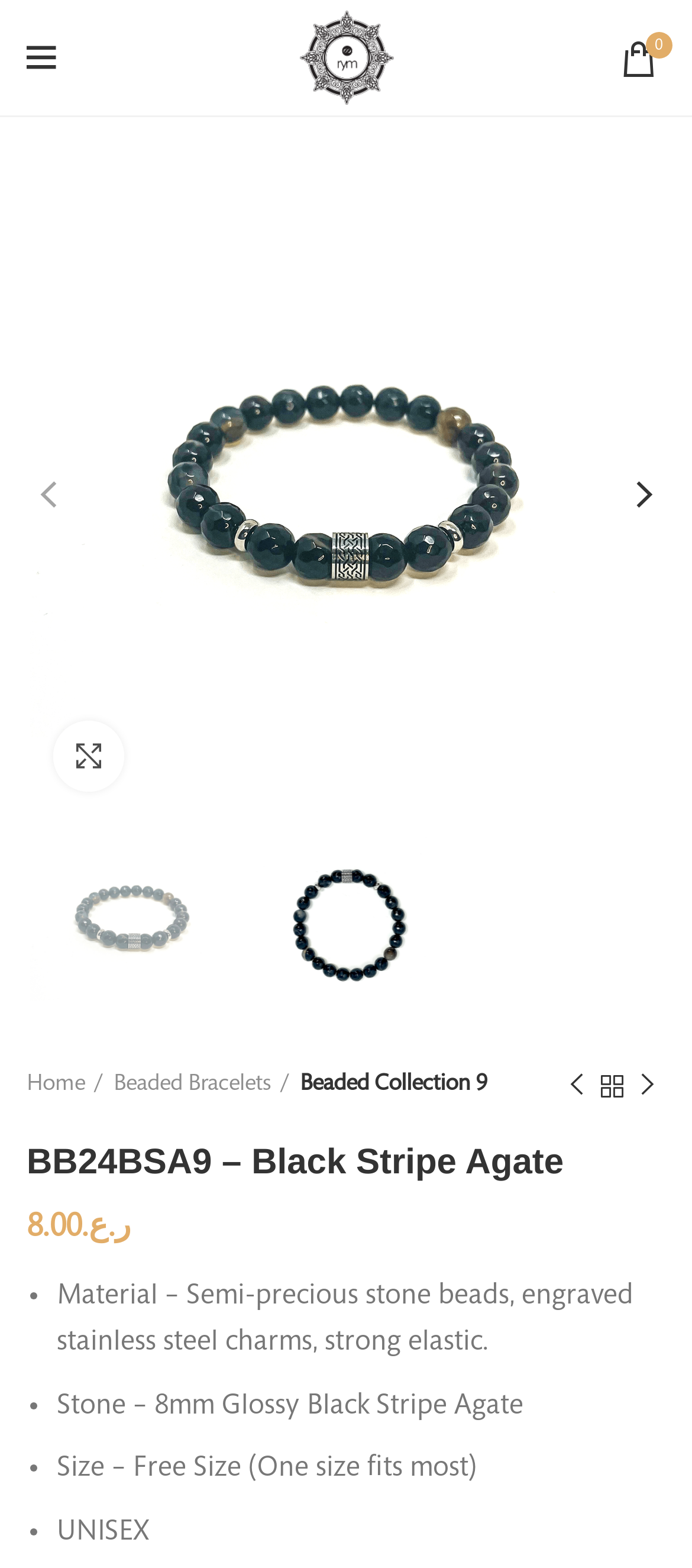Please identify the bounding box coordinates of the region to click in order to complete the task: "Go to home page". The coordinates must be four float numbers between 0 and 1, specified as [left, top, right, bottom].

[0.038, 0.682, 0.149, 0.705]